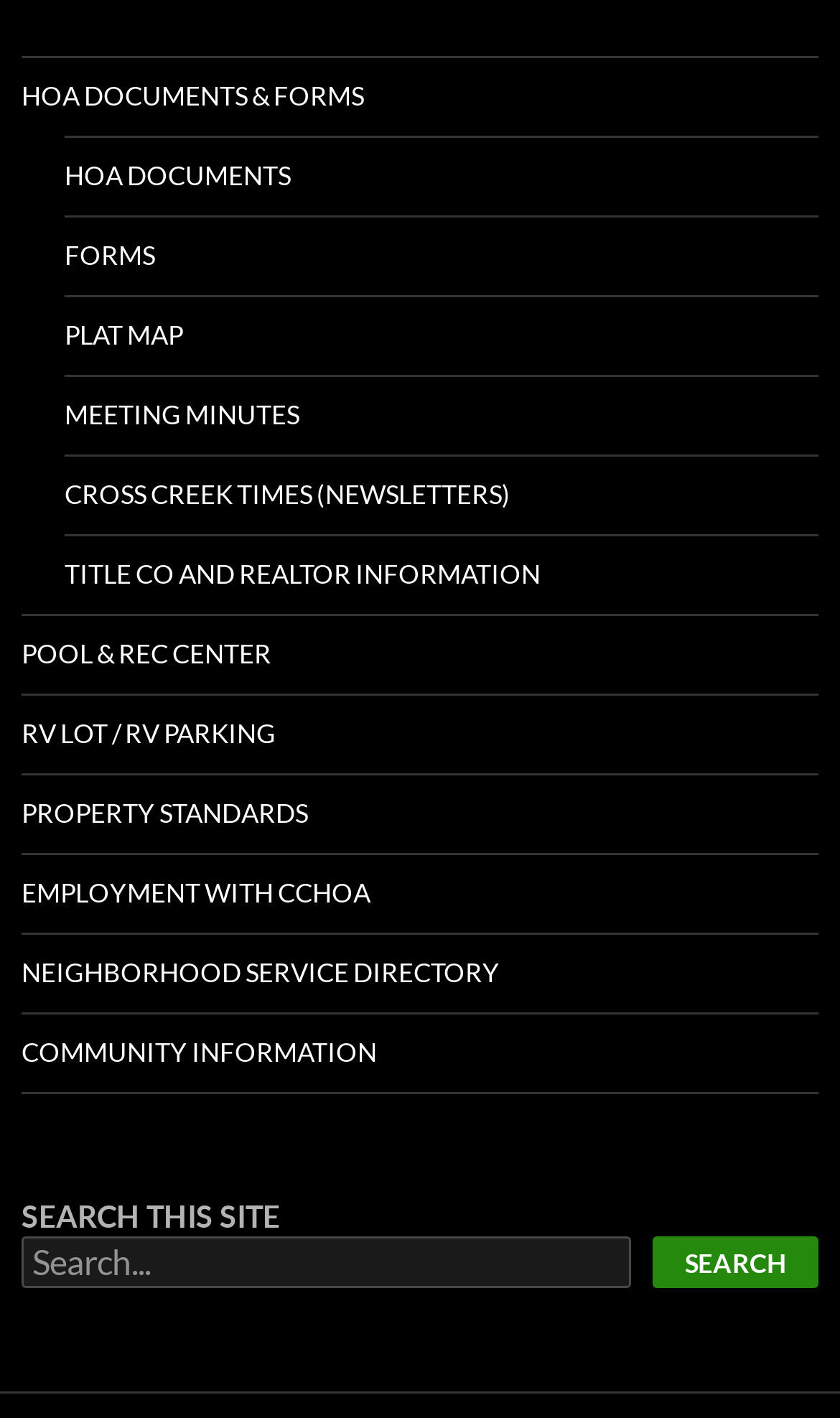Please identify the coordinates of the bounding box for the clickable region that will accomplish this instruction: "Search this site".

[0.026, 0.872, 0.751, 0.909]